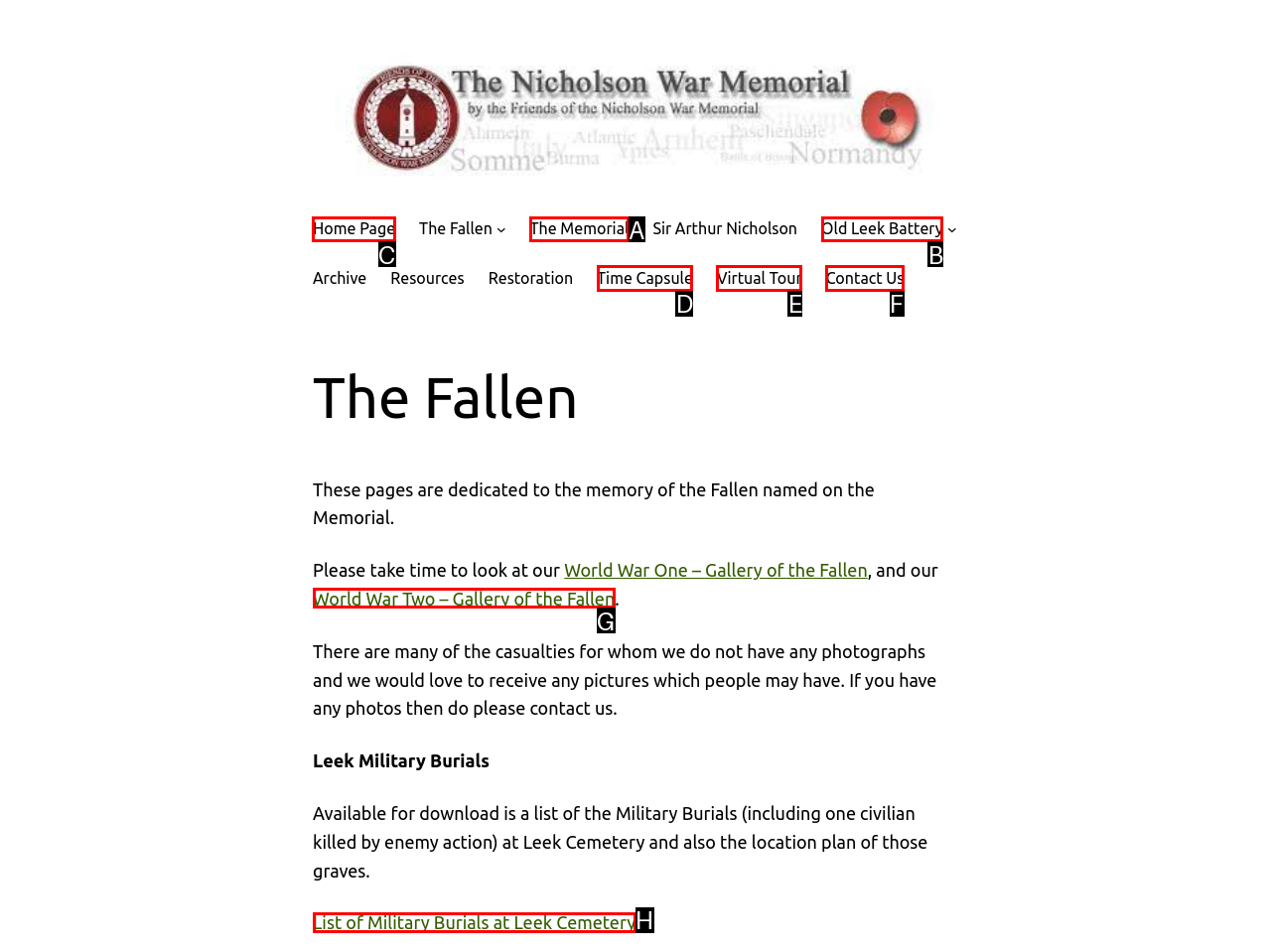Which option should I select to accomplish the task: Click on Home Page? Respond with the corresponding letter from the given choices.

C